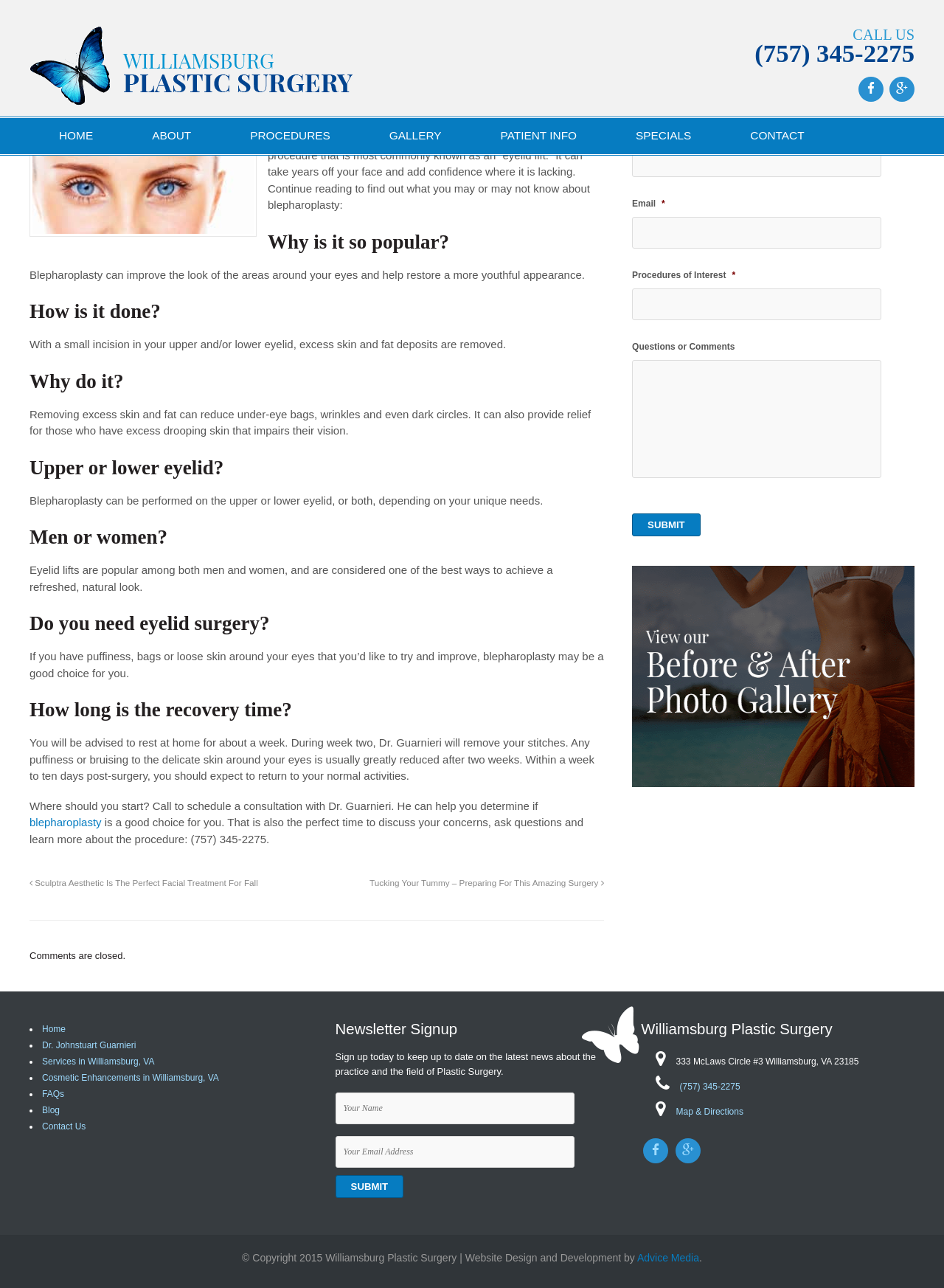What is the procedure described in the article?
Using the visual information, reply with a single word or short phrase.

Blepharoplasty